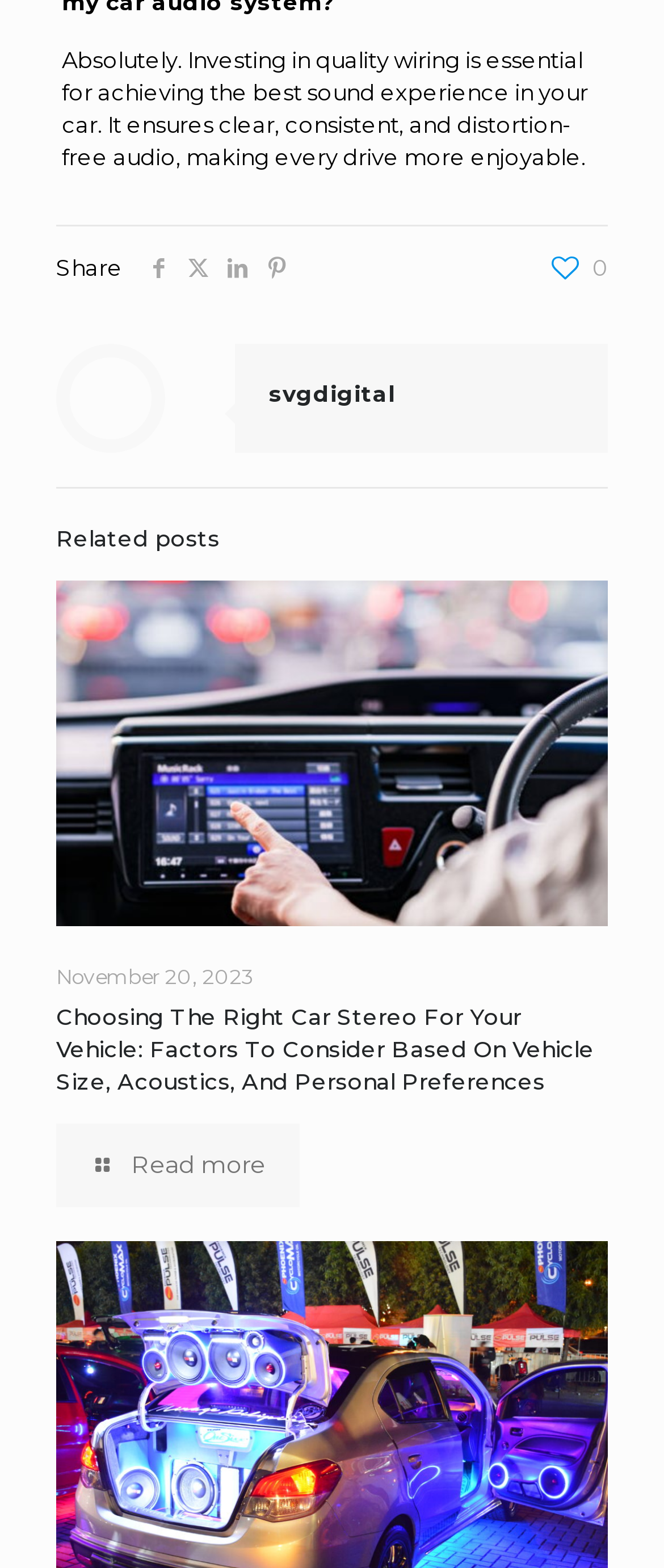What is the topic of the main article?
Using the visual information, respond with a single word or phrase.

Car Stereo